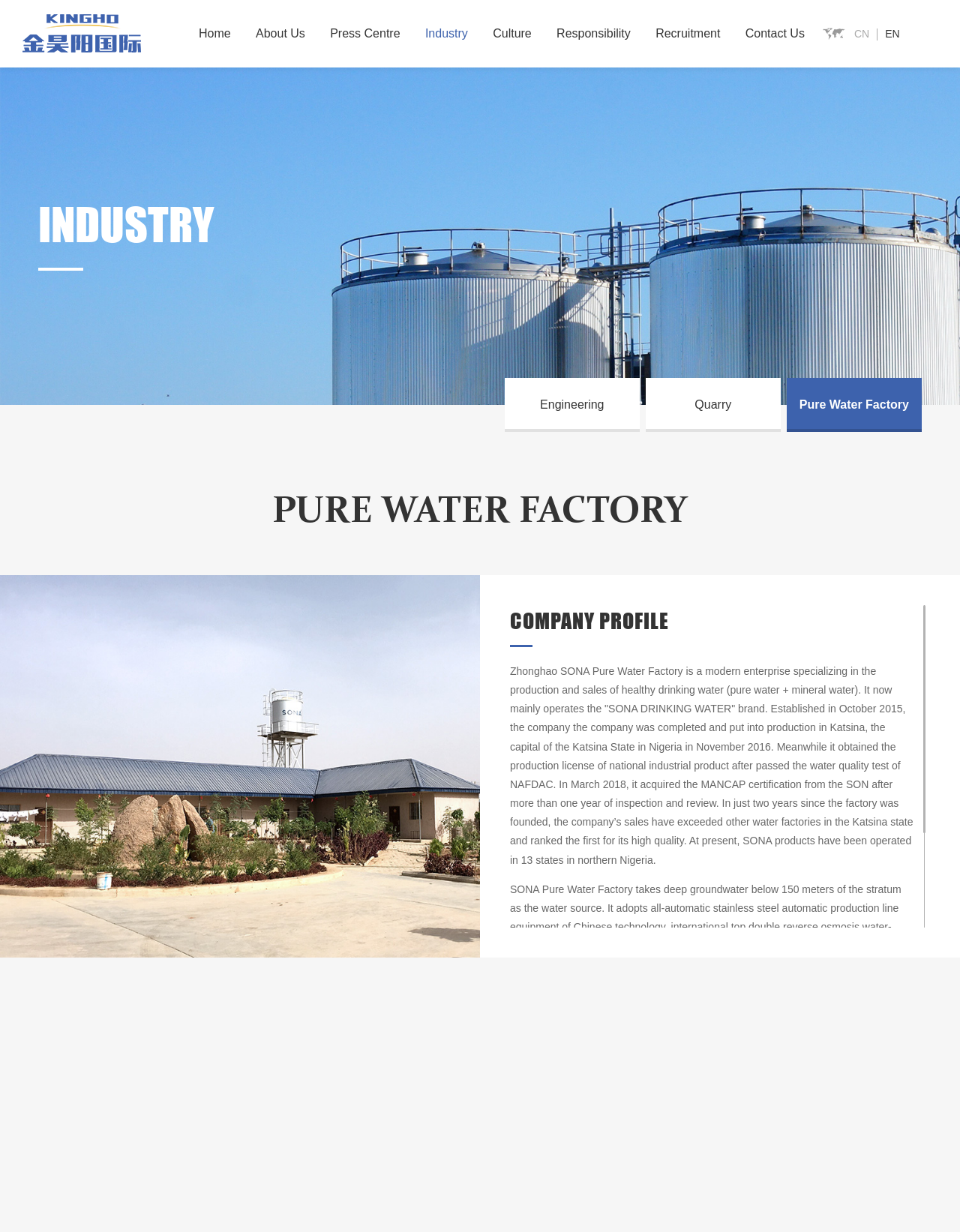Can you find the bounding box coordinates for the element to click on to achieve the instruction: "Explore Industry"?

[0.431, 0.021, 0.499, 0.034]